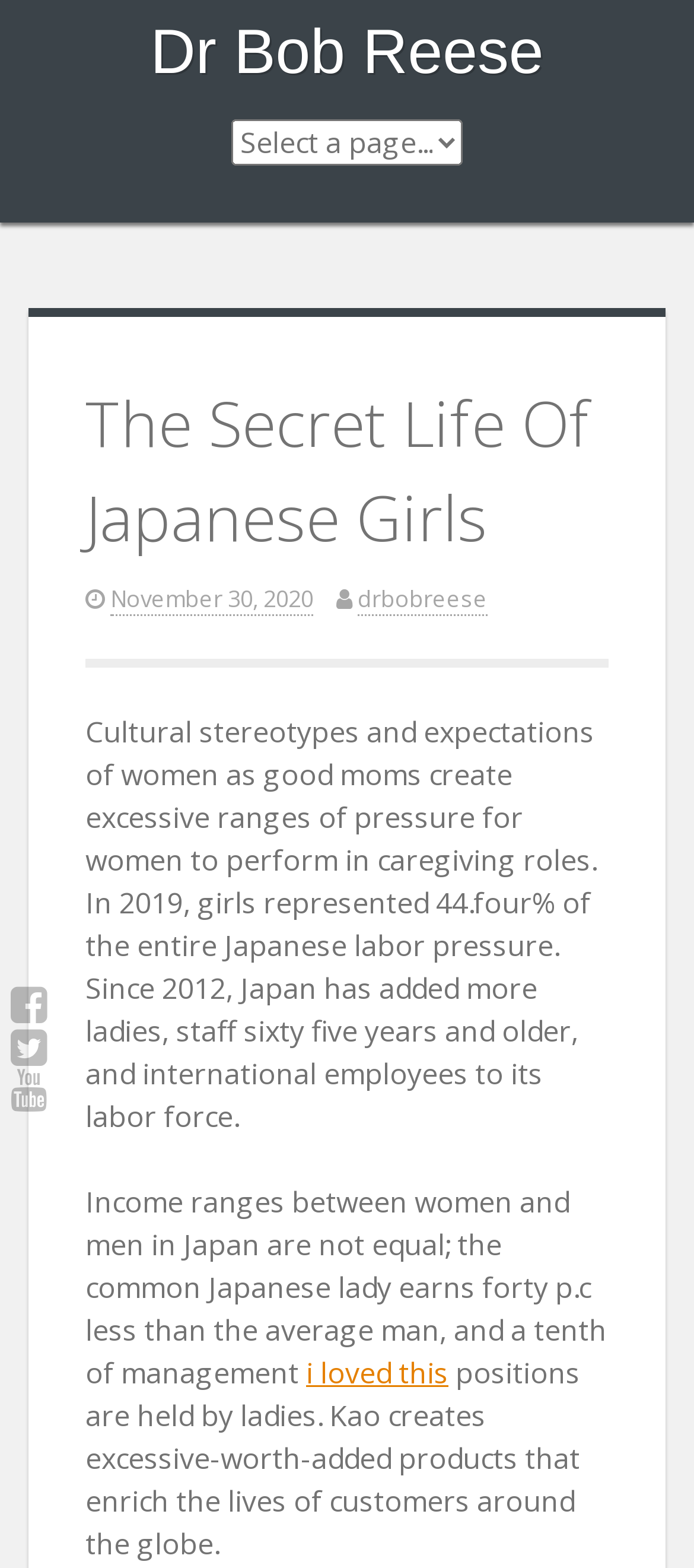How much less do Japanese women earn compared to men?
Please give a detailed answer to the question using the information shown in the image.

The difference in income between Japanese women and men can be found in the StaticText element which states 'Income ranges between women and men in Japan are not equal; the average Japanese woman earns 40 percent less than the average man...'.